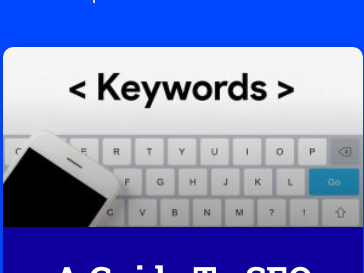Answer the question briefly using a single word or phrase: 
What is the term framed between angular brackets?

Keywords